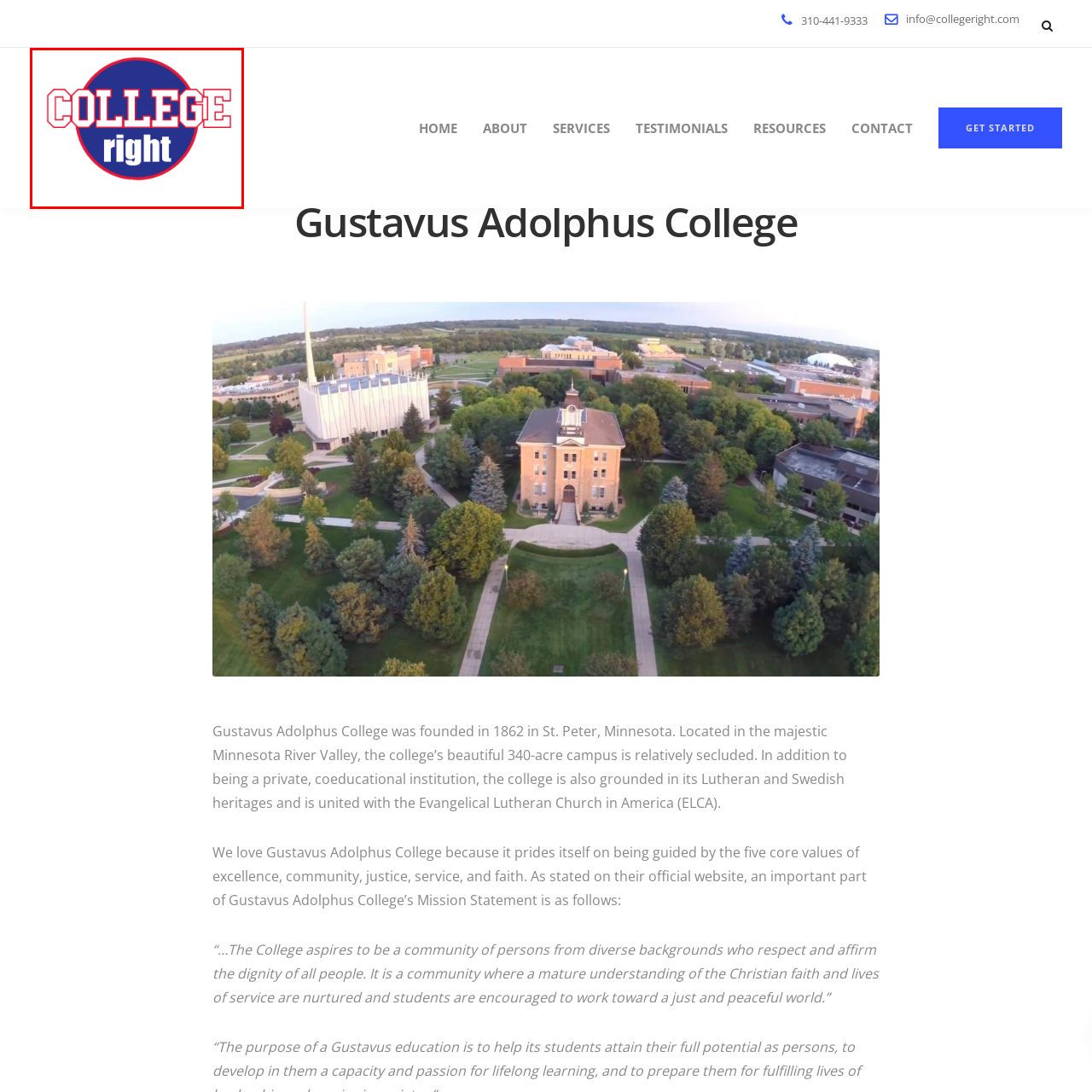Create a thorough description of the image portion outlined in red.

The image features the logo of "College Right," portrayed with a bold, eye-catching design. The logo consists of the word "COLLEGE" prominently displayed at the top in large, uppercase letters, colored in bright red with white outlines. Below it, the word "right" is presented in a contrasting white, slightly smaller and lowercase to create a visual balance. The entire text is set against a circular background in a deep blue hue, bordered by a red circle, which enhances the logo's visibility and appeal. This logo serves as an essential visual identity for College Right, an organization dedicated to providing guidance and support throughout the college admissions process.